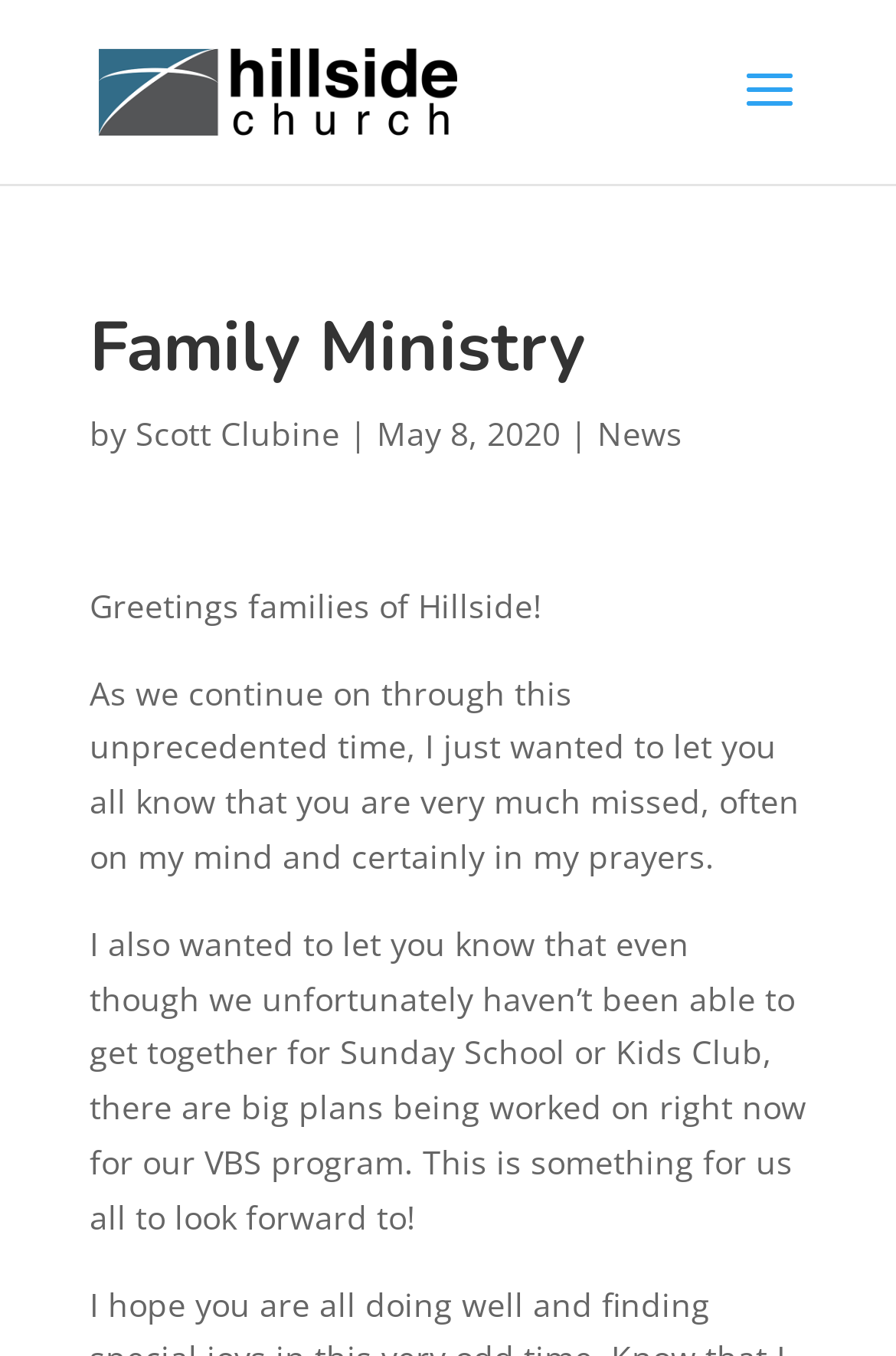Answer the question in one word or a short phrase:
What is the author's sentiment towards the families?

Missed and prayed for